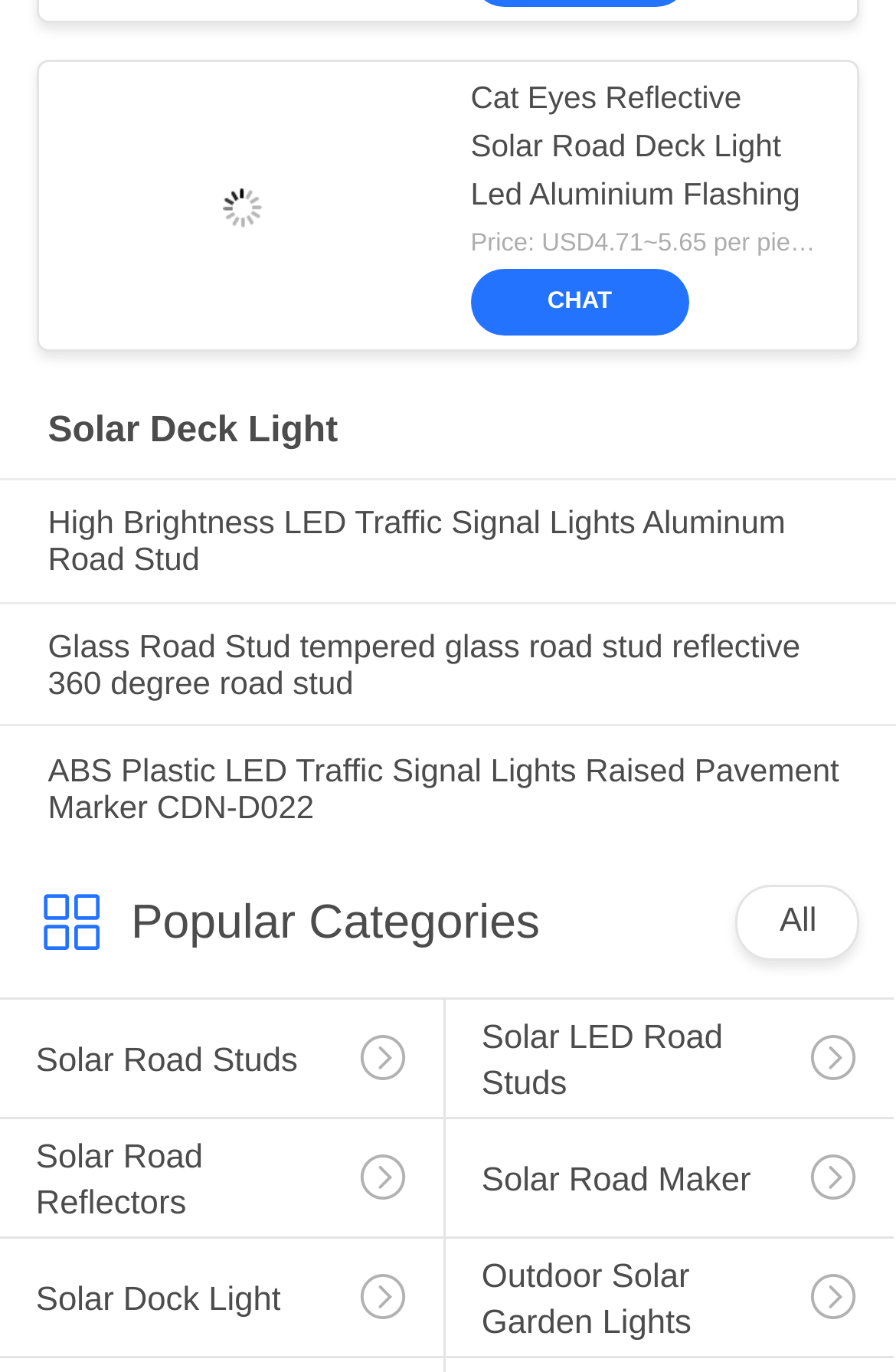Please identify the bounding box coordinates of the area I need to click to accomplish the following instruction: "Explore the 'Outdoor Solar Garden Lights' category".

[0.537, 0.914, 0.891, 0.981]